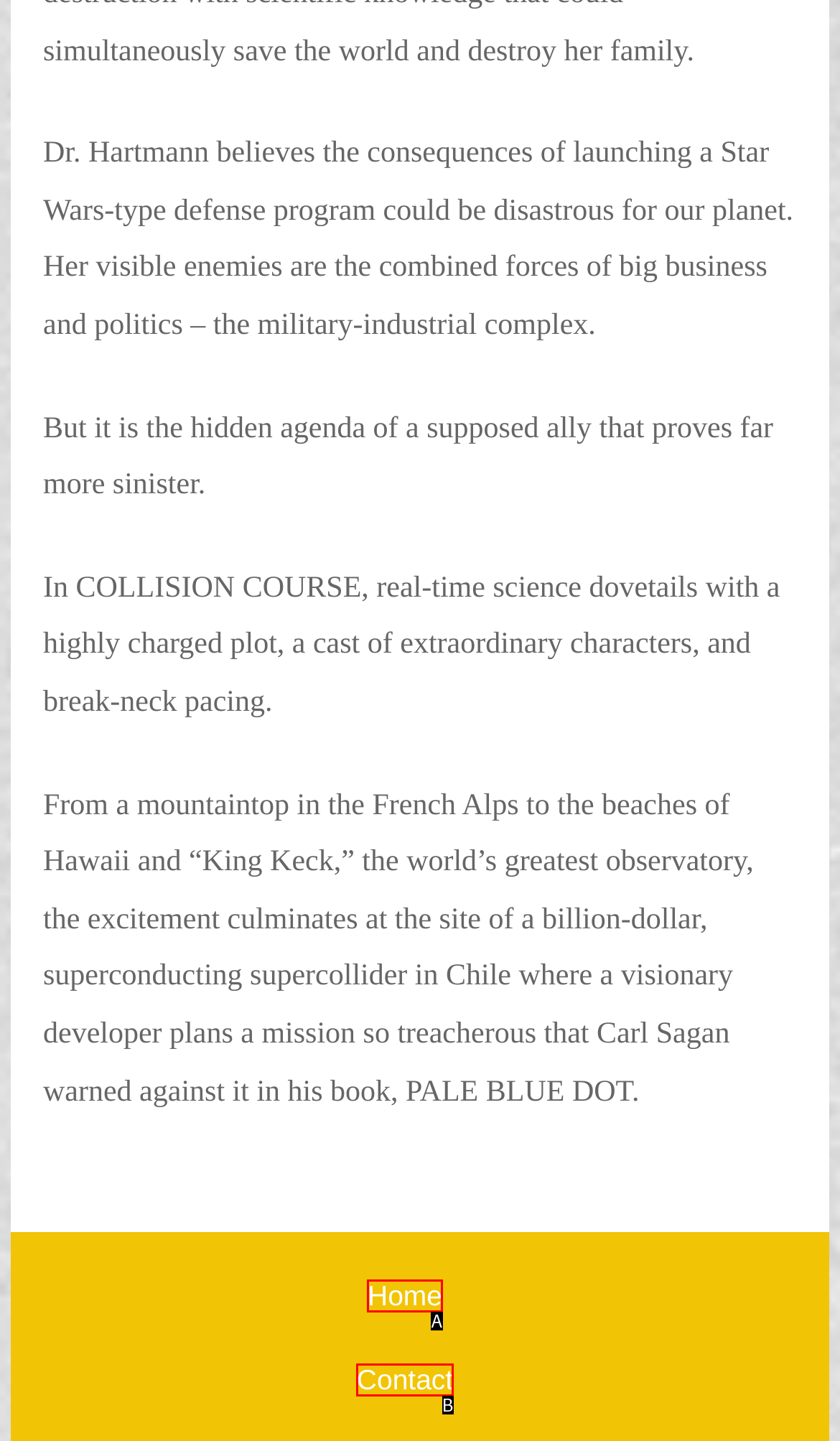Select the HTML element that matches the description: Home. Provide the letter of the chosen option as your answer.

A